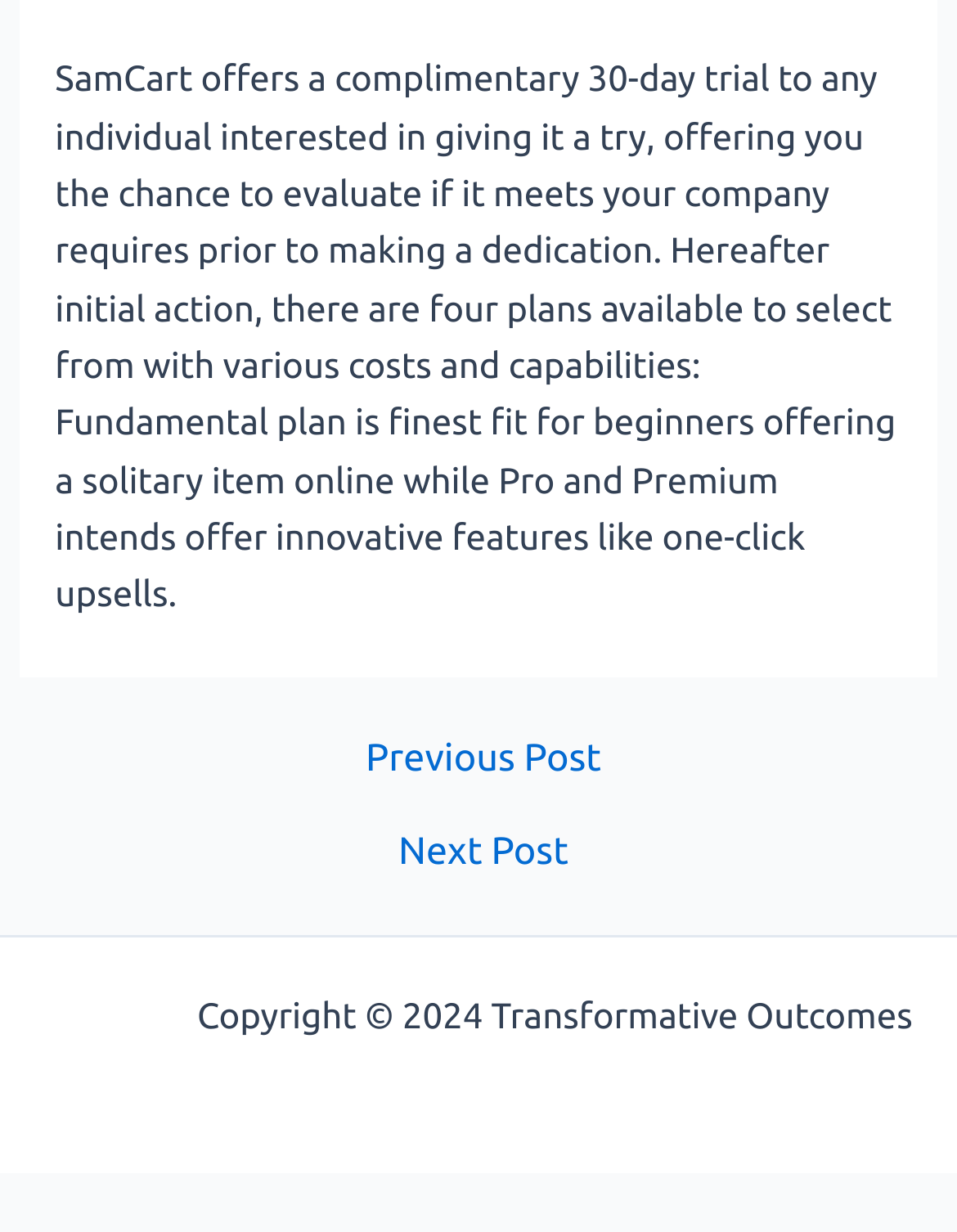Based on the image, give a detailed response to the question: How many plans are available after the trial?

After the initial 30-day trial, there are four plans available to select from with various costs and capabilities, as mentioned in the same StaticText element.